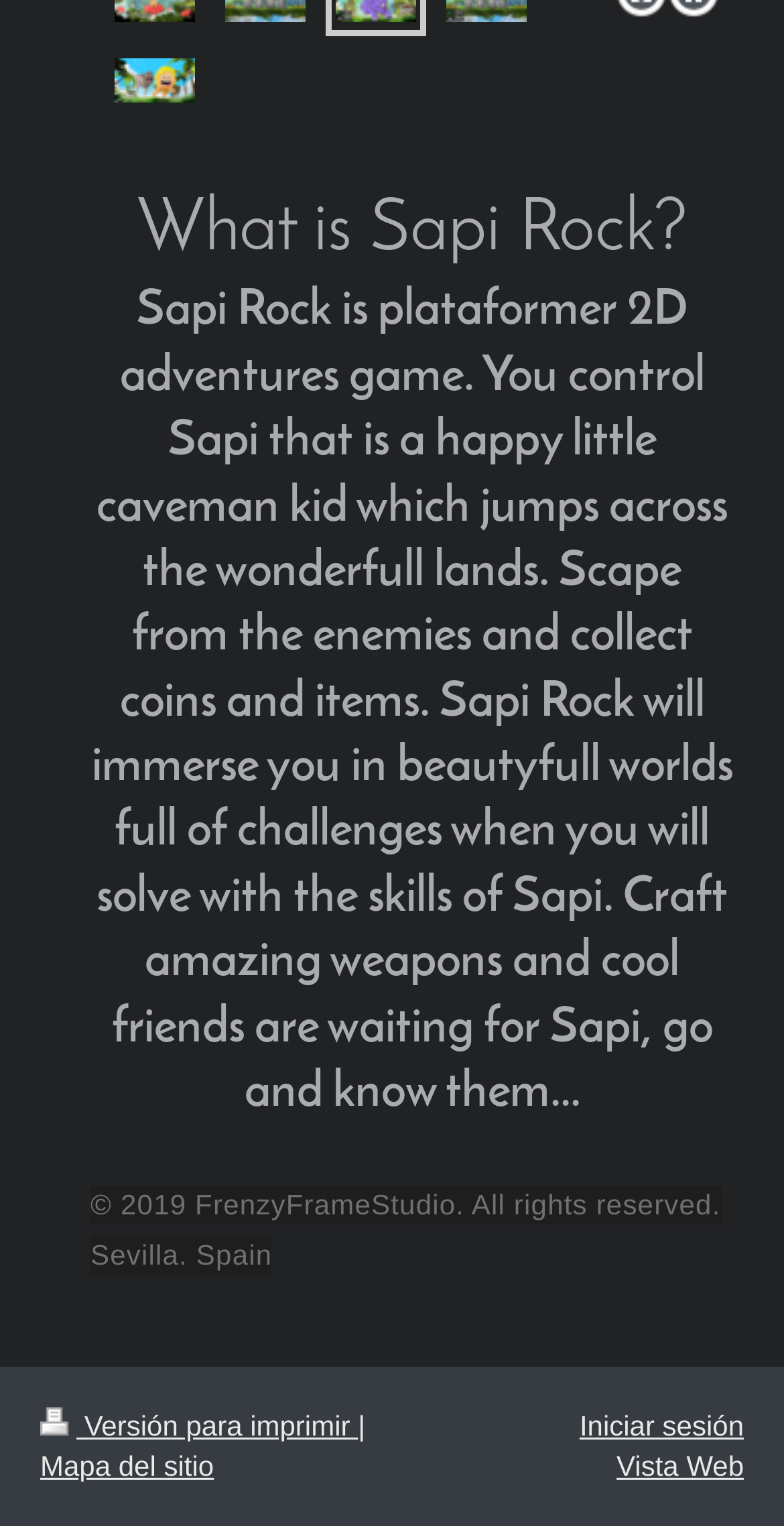How many links are present at the bottom of the webpage?
Look at the screenshot and respond with a single word or phrase.

4